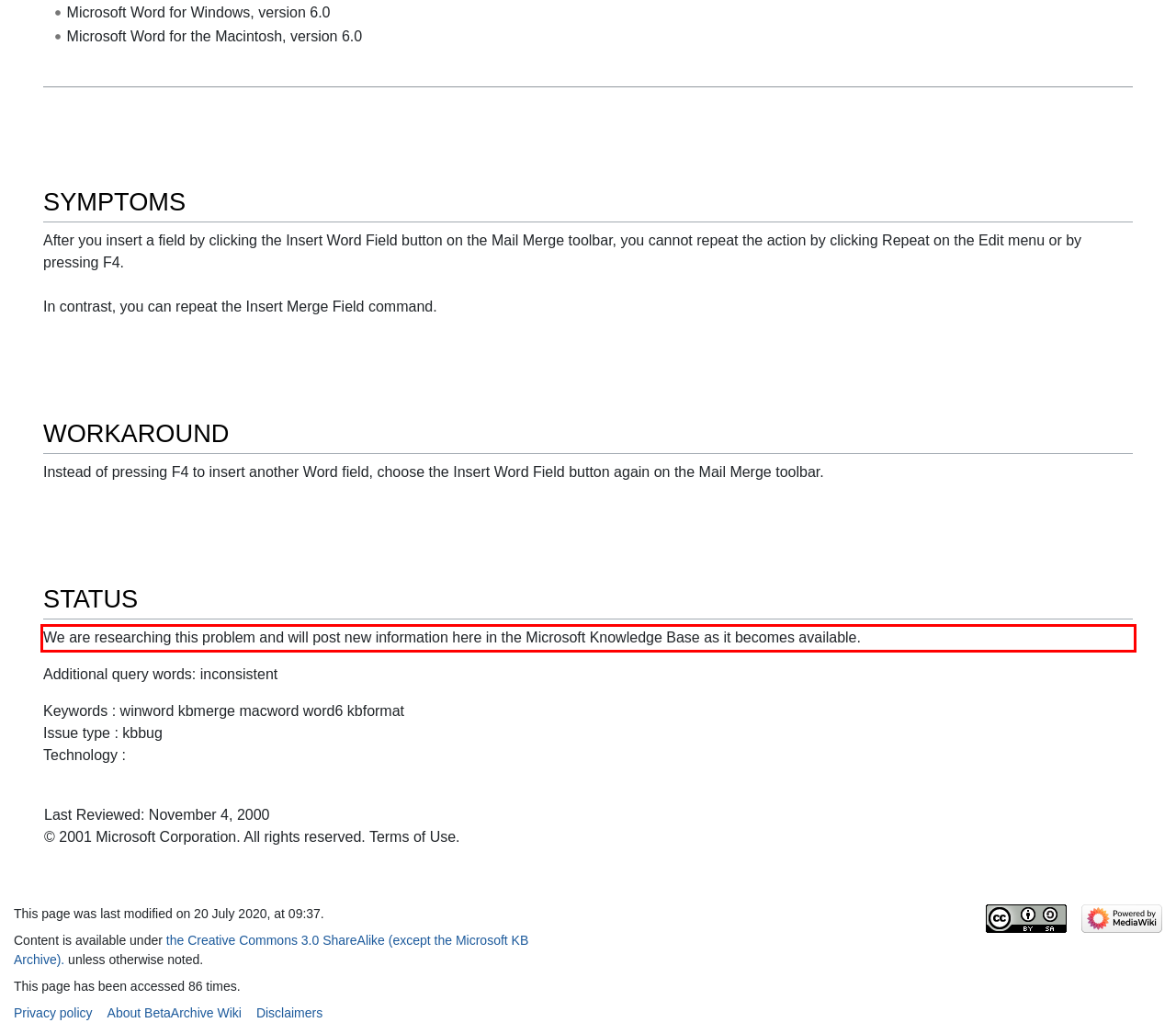Please recognize and transcribe the text located inside the red bounding box in the webpage image.

We are researching this problem and will post new information here in the Microsoft Knowledge Base as it becomes available.